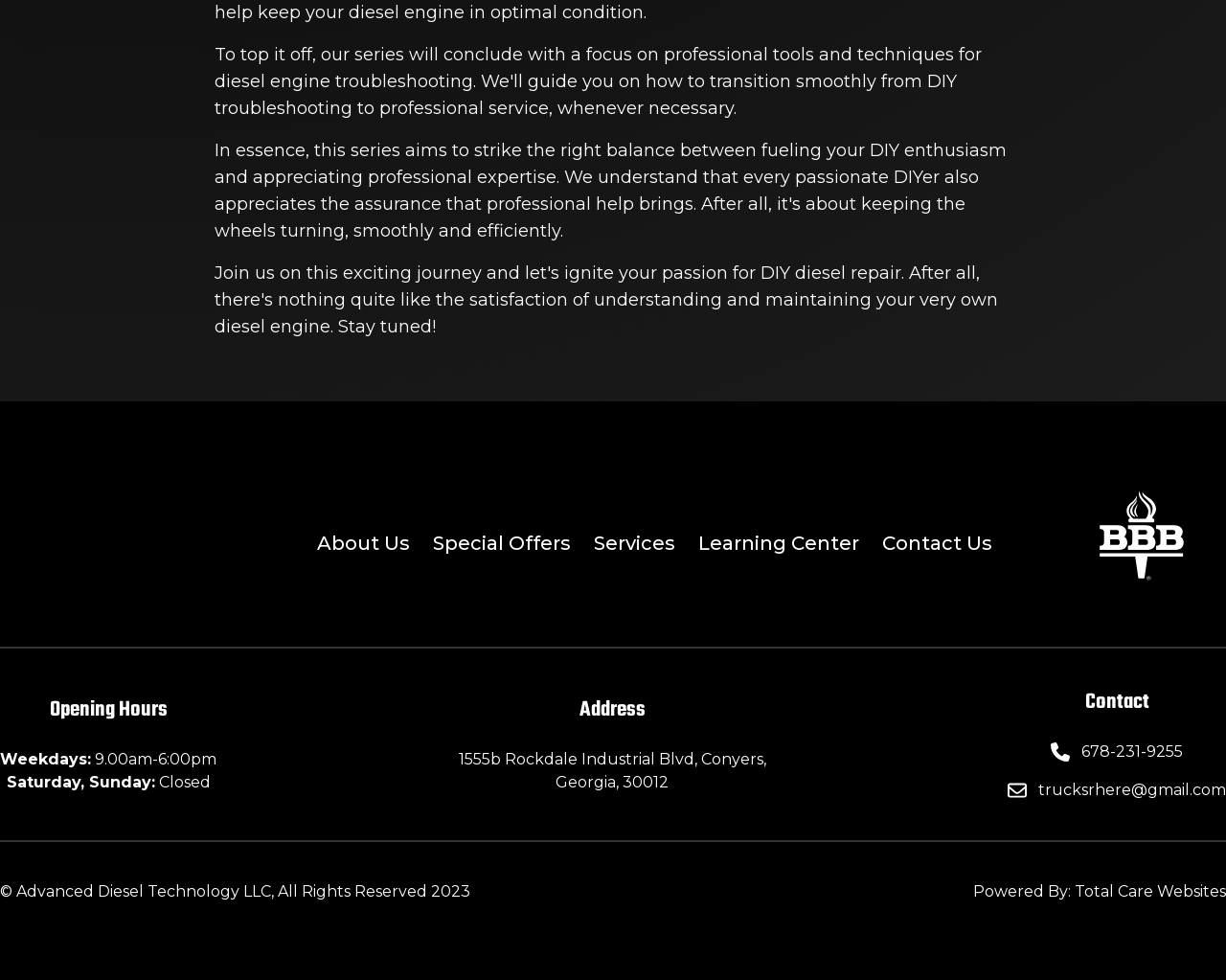What is the email address to contact Advanced Diesel Technology?
Based on the screenshot, answer the question with a single word or phrase.

trucksrhere@gmail.com